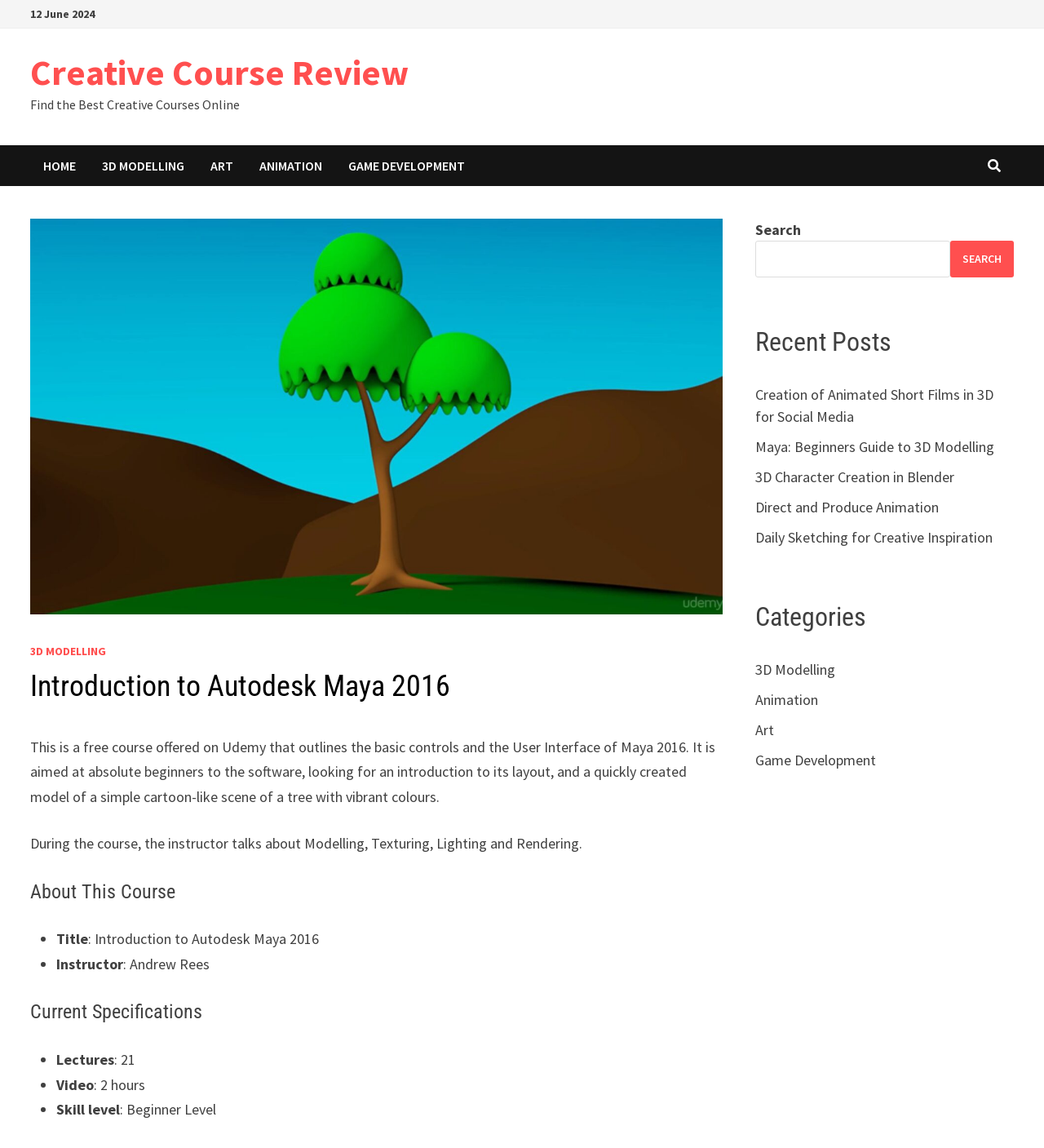Kindly determine the bounding box coordinates for the clickable area to achieve the given instruction: "Check the 'Recent Posts'".

[0.723, 0.284, 0.971, 0.311]